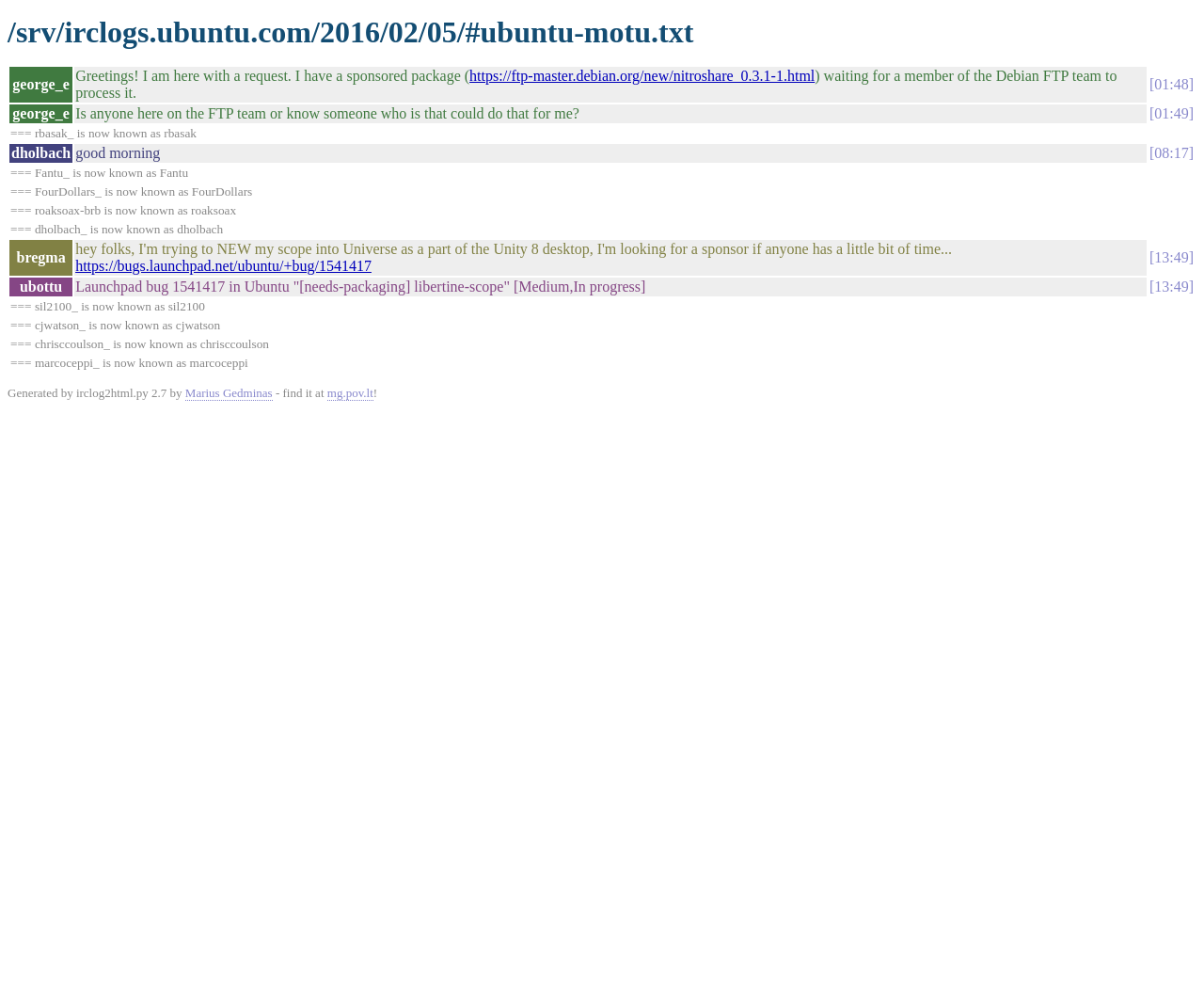Identify the bounding box coordinates for the UI element described as: "01:48".

[0.955, 0.076, 0.991, 0.092]